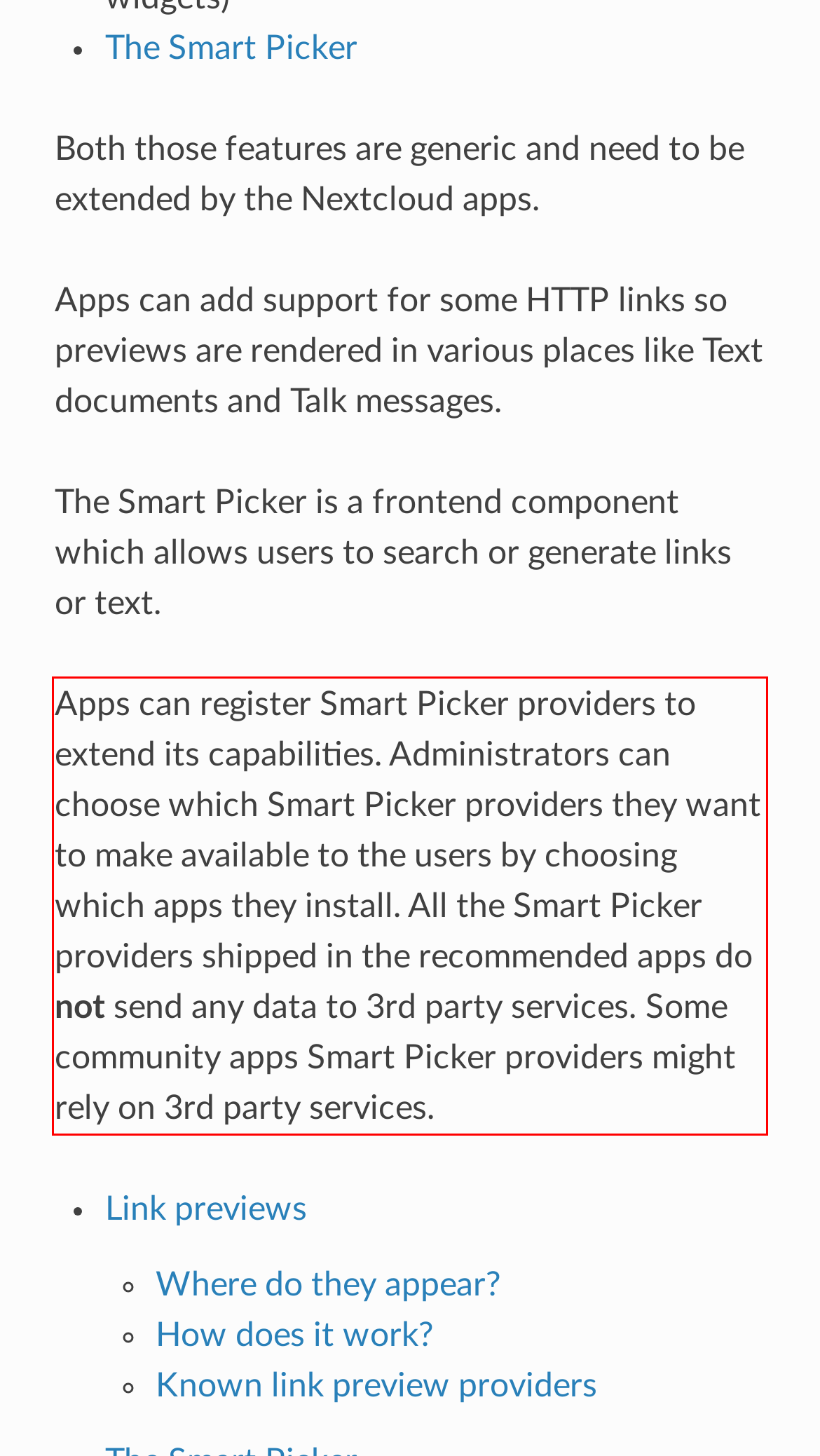In the given screenshot, locate the red bounding box and extract the text content from within it.

Apps can register Smart Picker providers to extend its capabilities. Administrators can choose which Smart Picker providers they want to make available to the users by choosing which apps they install. All the Smart Picker providers shipped in the recommended apps do not send any data to 3rd party services. Some community apps Smart Picker providers might rely on 3rd party services.